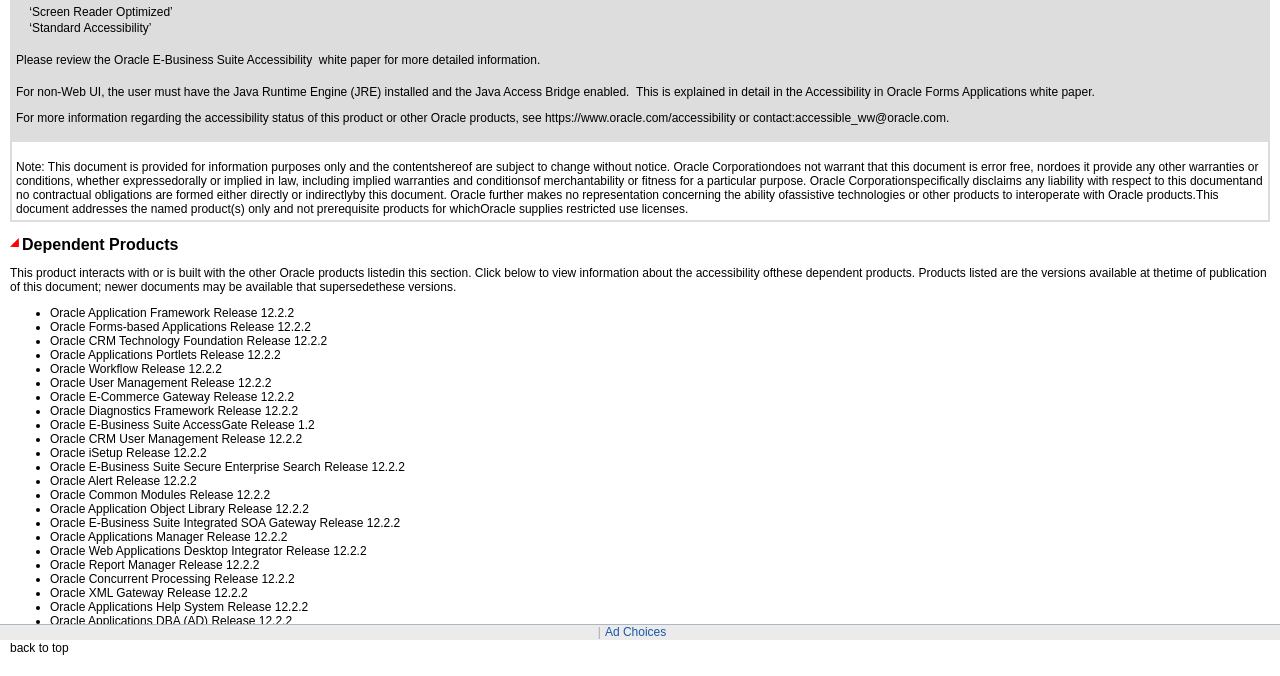Predict the bounding box coordinates for the UI element described as: "accessible_ww@oracle.com". The coordinates should be four float numbers between 0 and 1, presented as [left, top, right, bottom].

[0.621, 0.164, 0.739, 0.185]